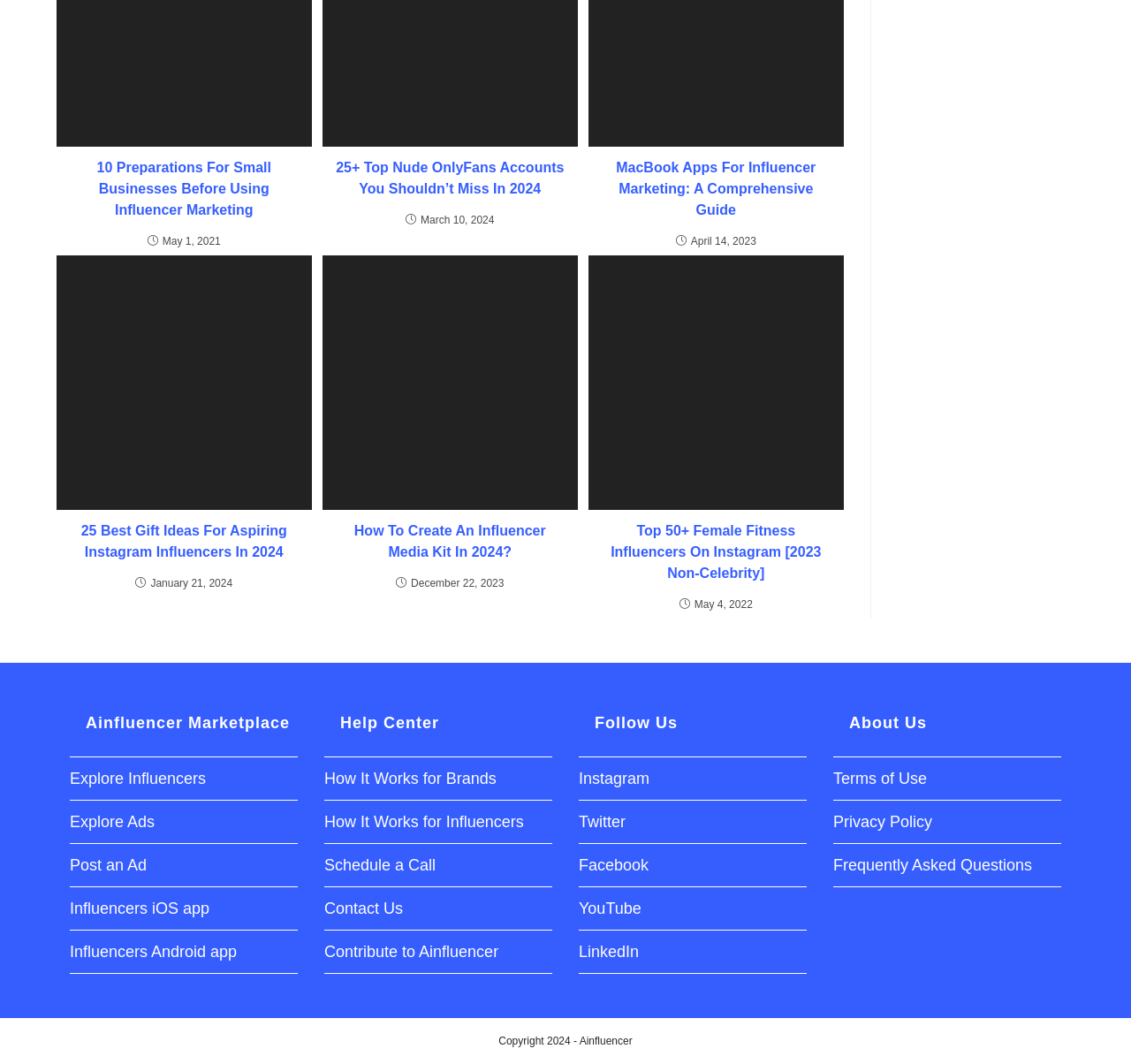What is the copyright year mentioned at the bottom of the webpage?
Based on the image, answer the question with a single word or brief phrase.

2024